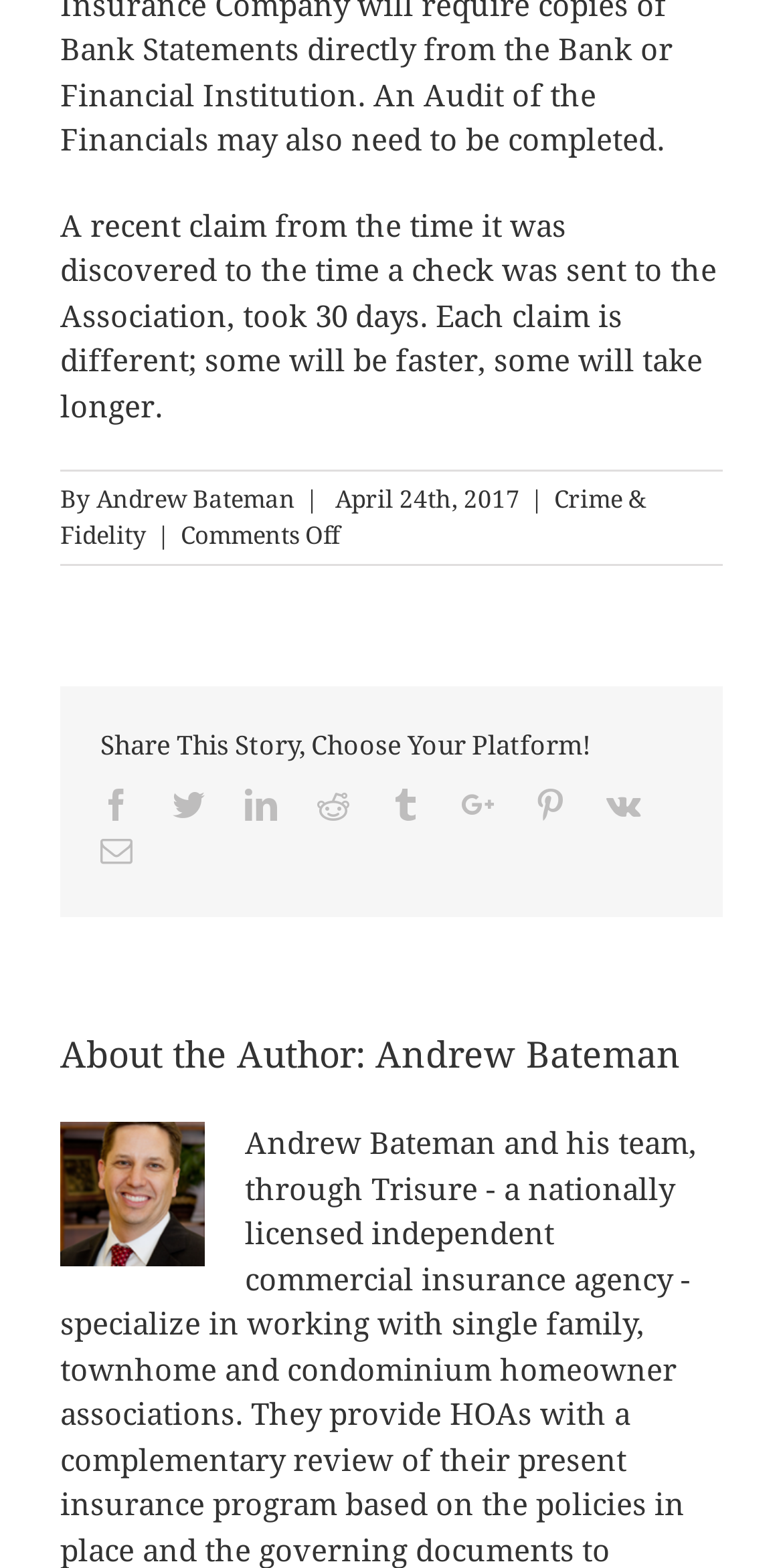Show the bounding box coordinates for the HTML element as described: "Google+".

[0.59, 0.503, 0.631, 0.523]